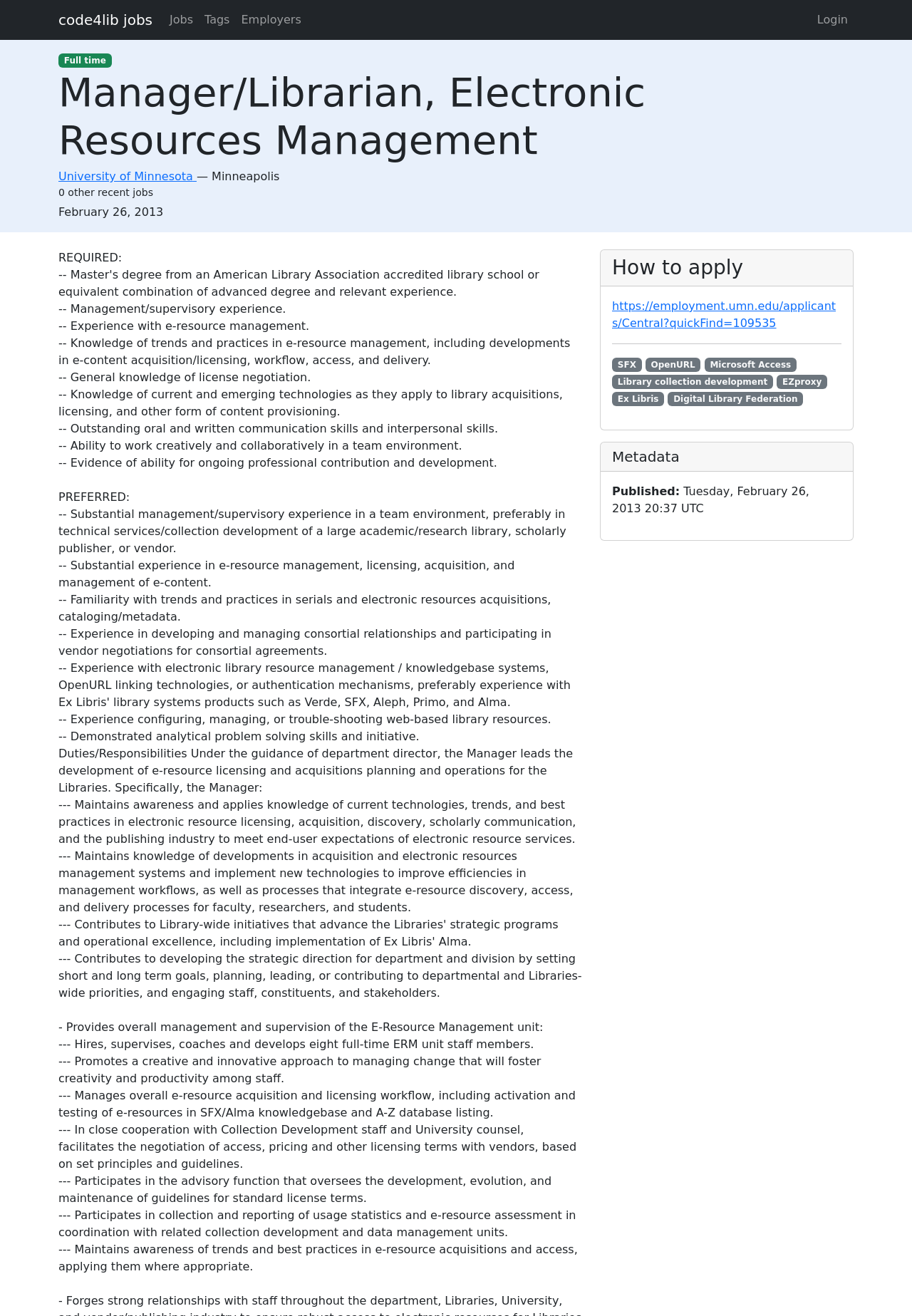Please predict the bounding box coordinates of the element's region where a click is necessary to complete the following instruction: "Click on the 'code4lib jobs' link". The coordinates should be represented by four float numbers between 0 and 1, i.e., [left, top, right, bottom].

[0.064, 0.004, 0.167, 0.026]